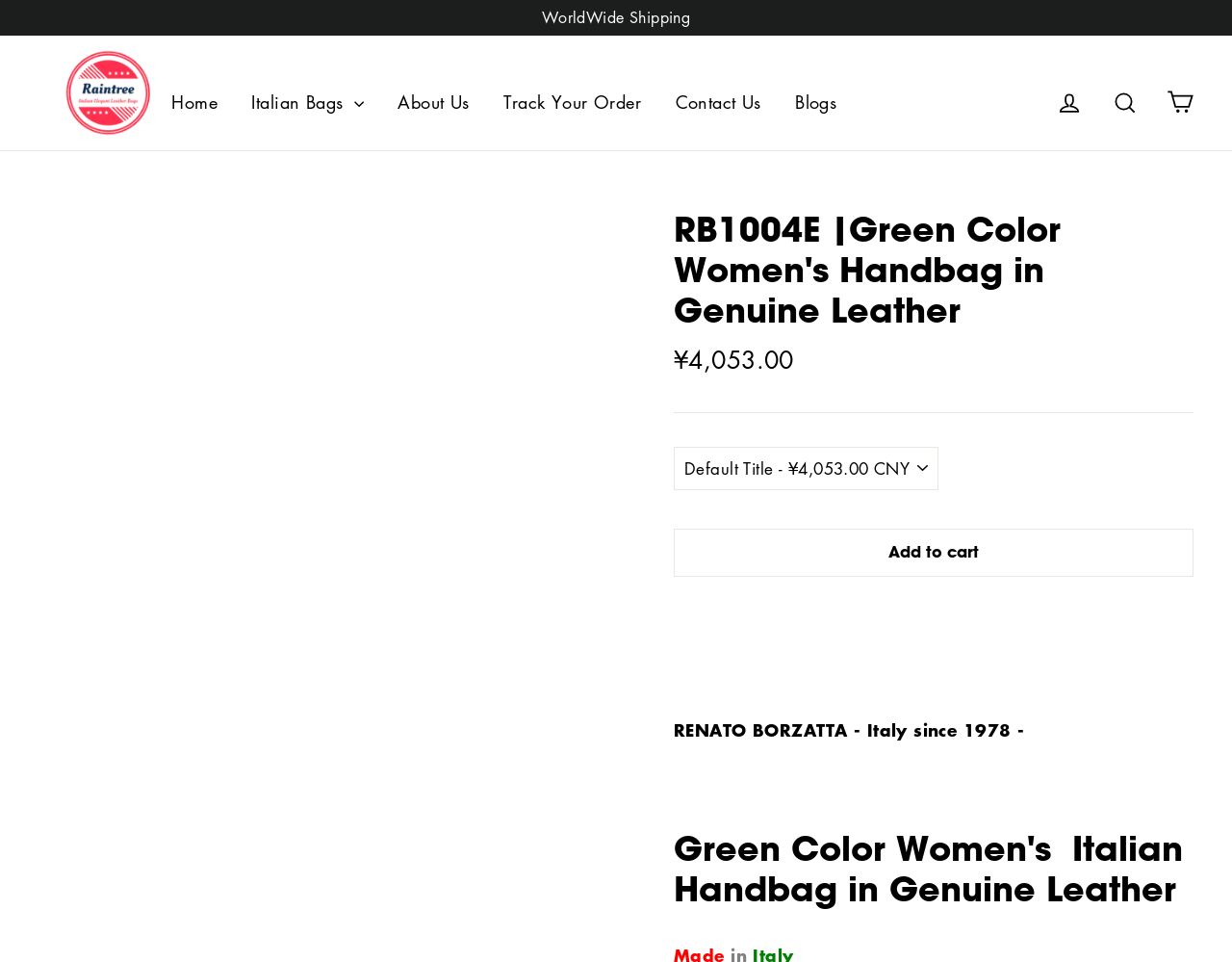Identify and extract the heading text of the webpage.

RB1004E |Green Color Women's Handbag in Genuine Leather